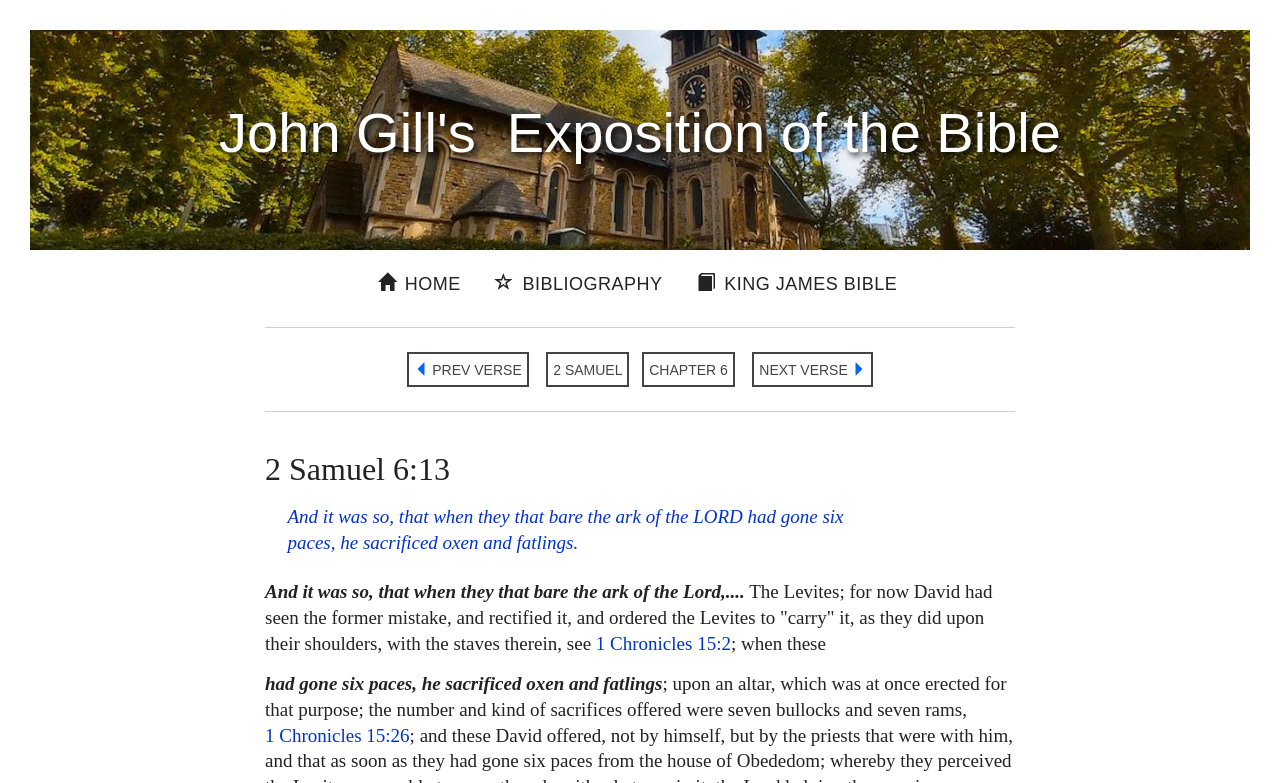Please specify the bounding box coordinates of the clickable region to carry out the following instruction: "view bibliography". The coordinates should be four float numbers between 0 and 1, in the format [left, top, right, bottom].

[0.379, 0.34, 0.525, 0.386]